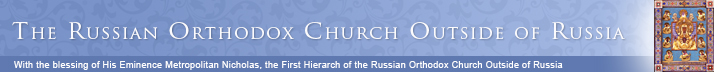Describe the image with as much detail as possible.

This image features the official header of "The Russian Orthodox Church Outside of Russia" website. It is elegantly designed with a soft blue background, prominently displaying the name in large, white font, reflecting the richness of the church's heritage. Below the title, a subtitle acknowledges the blessing of His Eminence Metropolitan Nicholas, emphasizing his role as the First Hierarch of the Russian Orthodox Church Outside of Russia. To the right, an intricate iconographical depiction adds a spiritual depth and aesthetic balance, symbolizing the church's rich traditions and cultural significance in the Orthodox Christian community. The overall composition conveys a sense of reverence and unity within the church's mission and outreach efforts.